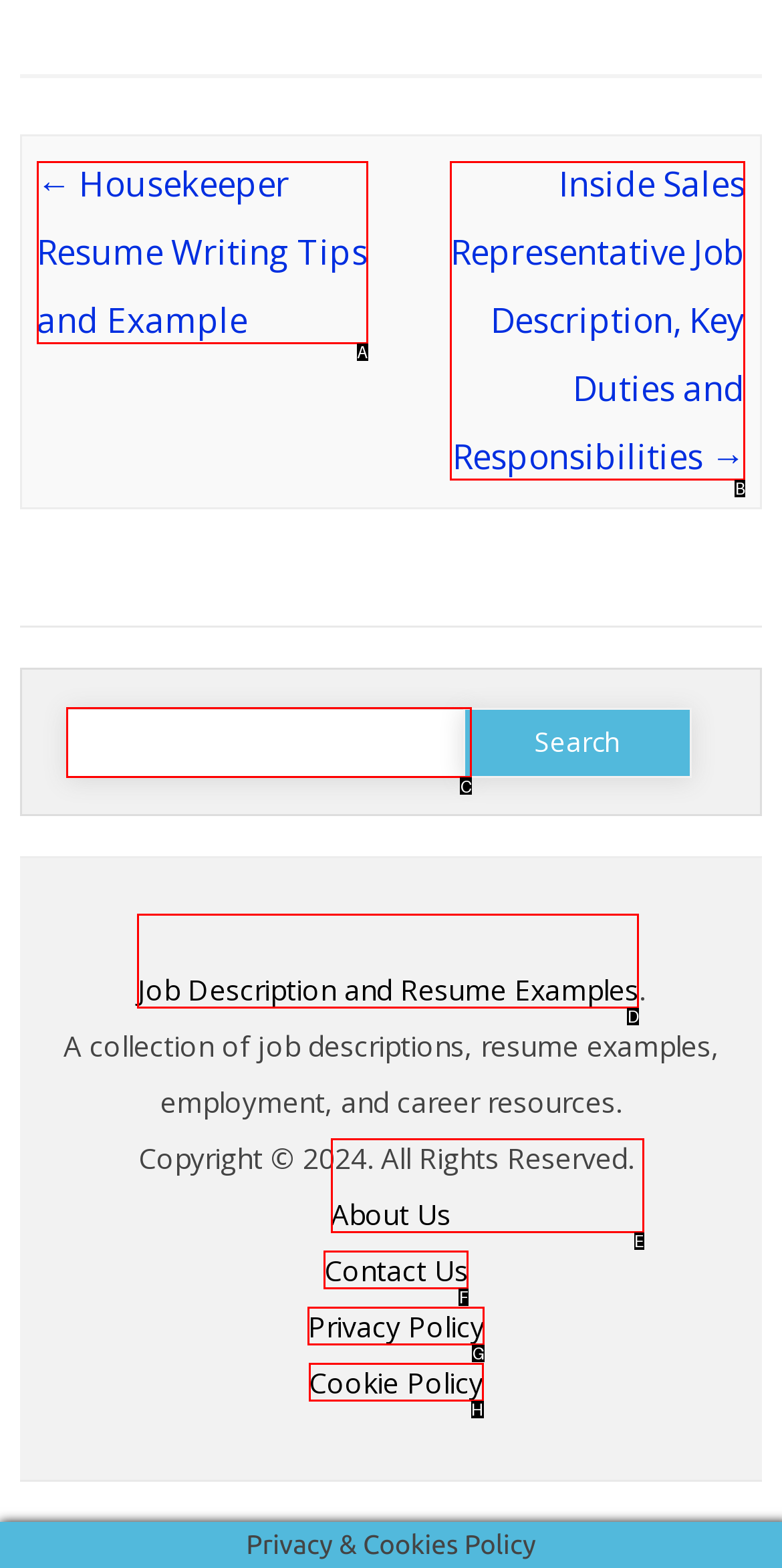Select the letter associated with the UI element you need to click to perform the following action: Search for a job description
Reply with the correct letter from the options provided.

C